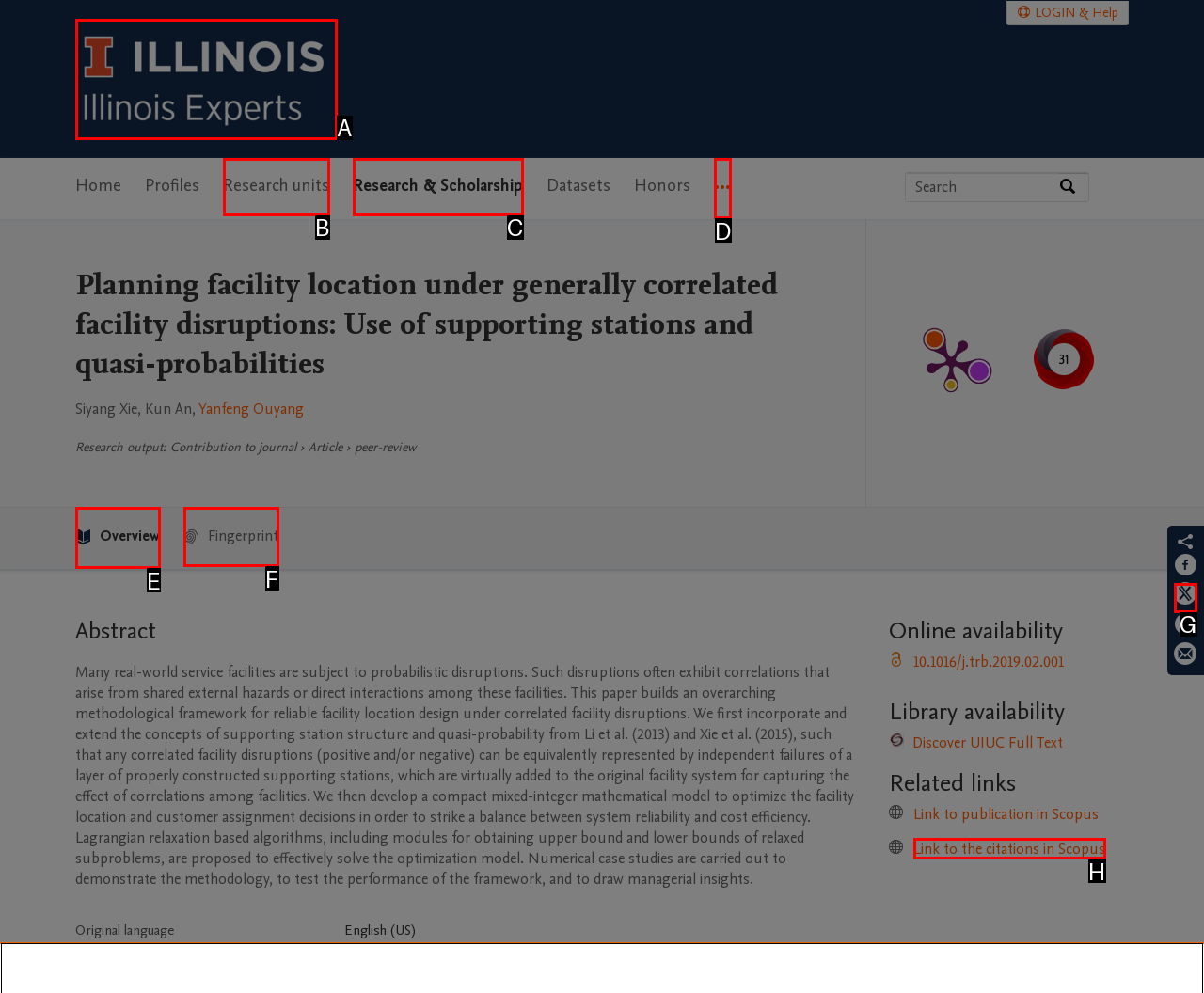Determine the option that aligns with this description: Research units
Reply with the option's letter directly.

B